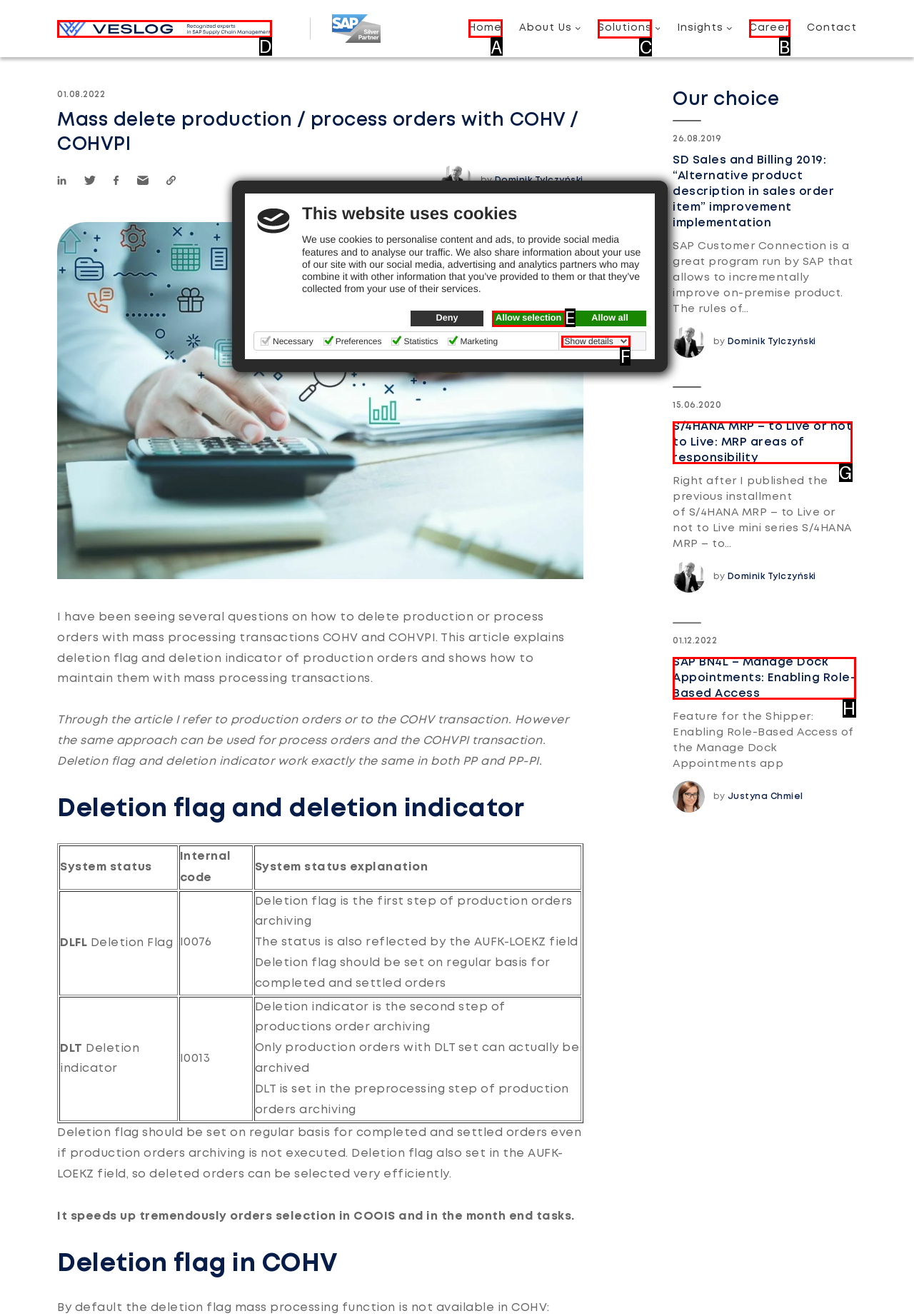Tell me which one HTML element I should click to complete the following instruction: Click on 'Solutions'
Answer with the option's letter from the given choices directly.

C